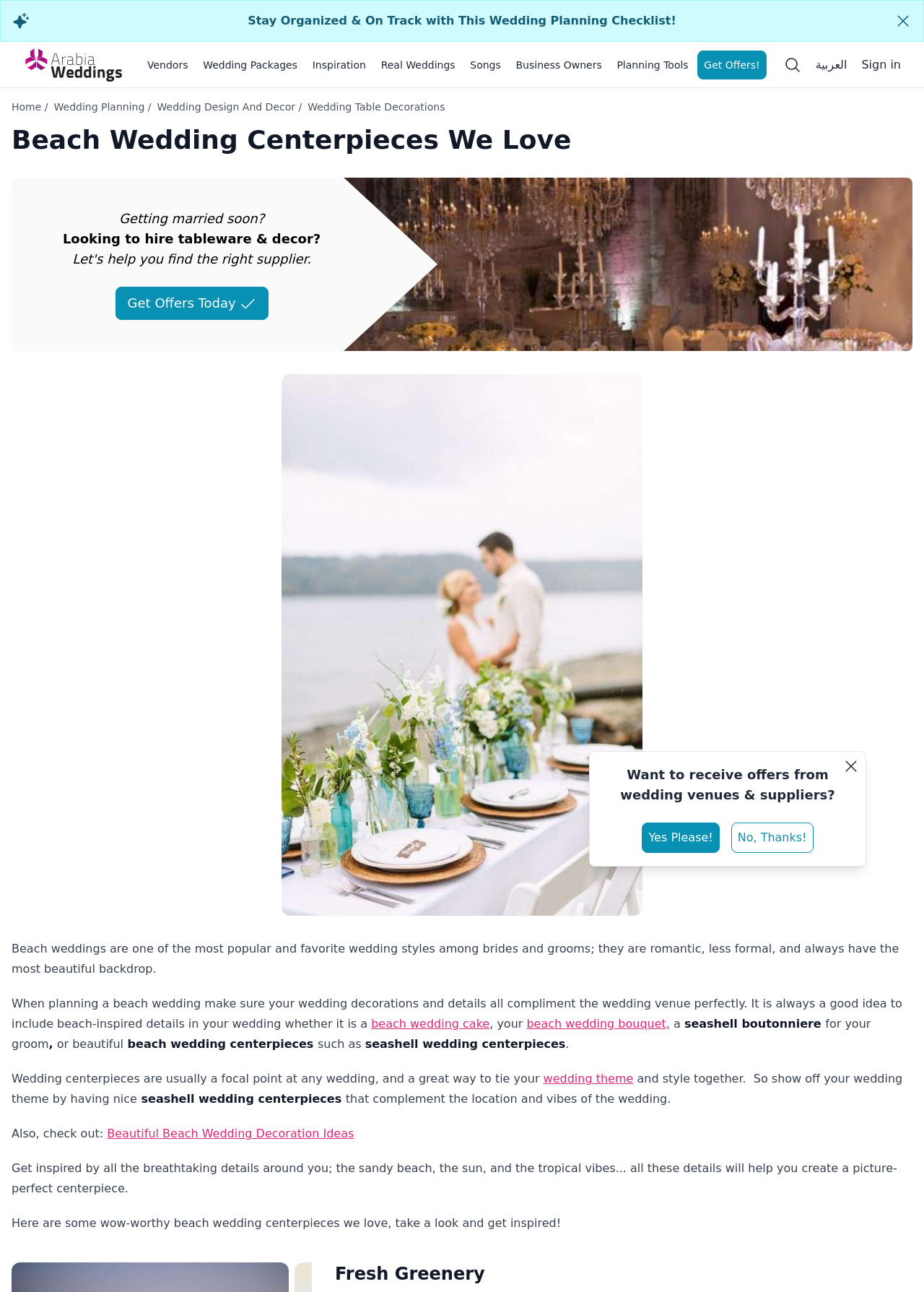What is the purpose of wedding centerpieces?
Ensure your answer is thorough and detailed.

According to the webpage, wedding centerpieces are usually a focal point at any wedding, and a great way to tie your wedding theme and style together, which means they serve as a central decorative element and help to unify the overall aesthetic of the wedding.